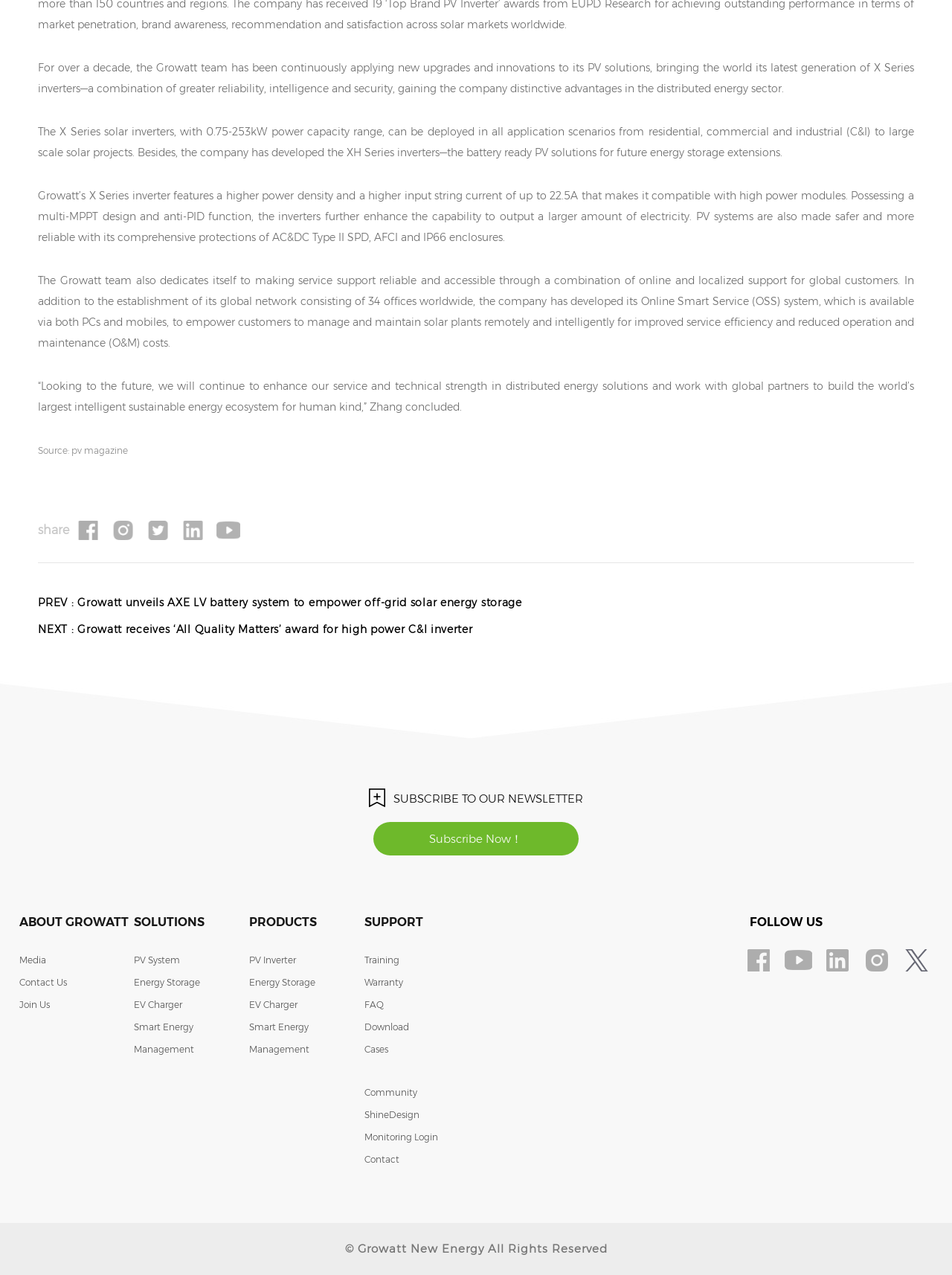Identify the coordinates of the bounding box for the element described below: "Source: pv magazine". Return the coordinates as four float numbers between 0 and 1: [left, top, right, bottom].

[0.04, 0.349, 0.135, 0.358]